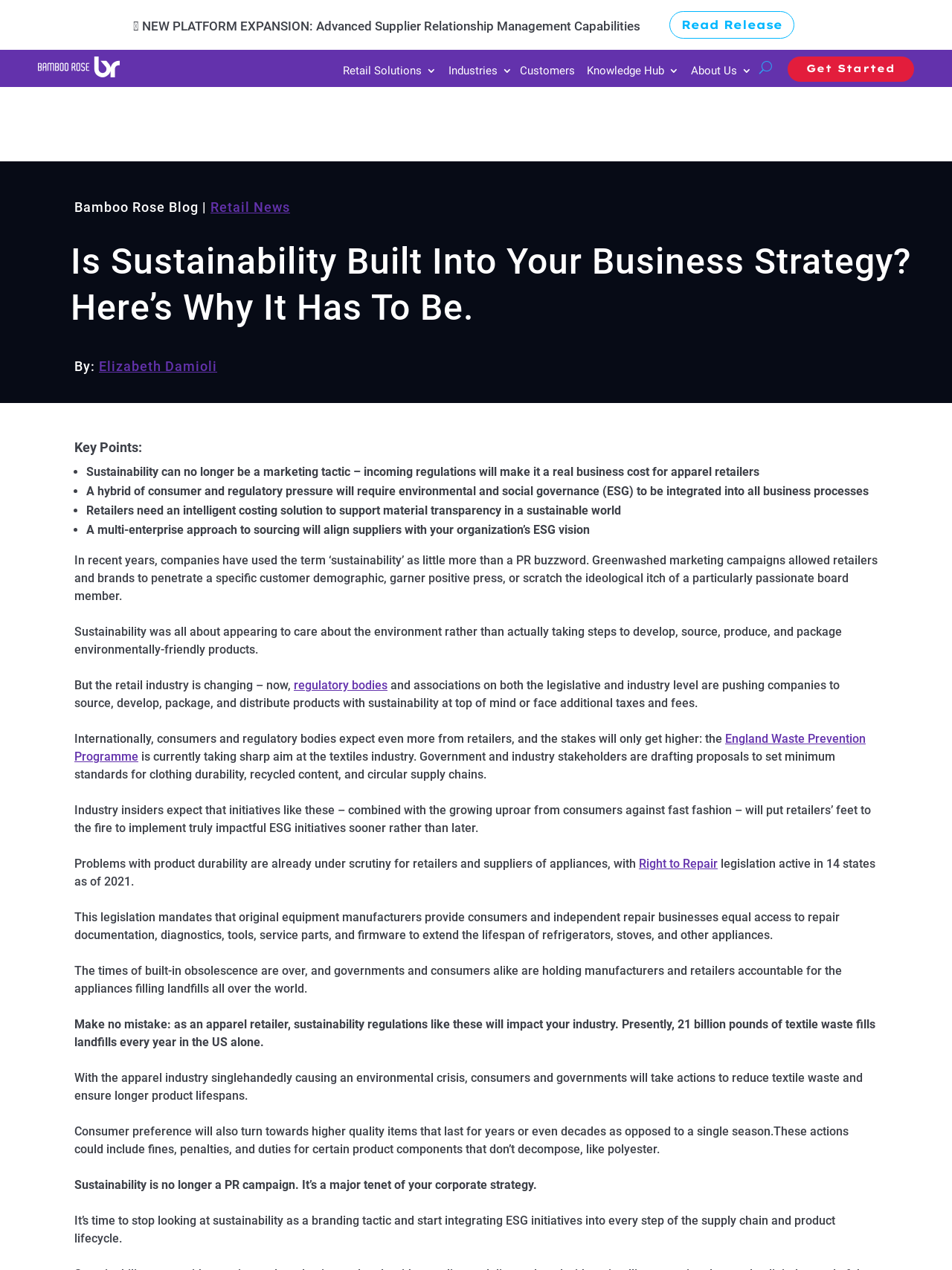Illustrate the webpage's structure and main components comprehensively.

This webpage is about integrating sustainability into the supply chain. At the top, there is a prominent announcement about a new platform expansion for advanced supplier relationship management capabilities. Below this, there are several links to different sections of the website, including Retail Solutions, Industries, Customers, Knowledge Hub, and About Us. 

To the right of these links, there is a button with the letter "U" and a "Get Started" link. 

Below these elements, there is a blog section with a heading that asks if sustainability is built into the business strategy. The article discusses how sustainability can no longer be just a marketing tactic and must be integrated into all business processes. It highlights key points, including the need for environmental and social governance, material transparency, and a multi-enterprise approach to sourcing. 

The article continues to discuss how the retail industry is changing, with regulatory bodies and associations pushing companies to source, develop, package, and distribute products with sustainability in mind. It mentions initiatives such as the England Waste Prevention Programme and the Right to Repair legislation, which aim to set minimum standards for clothing durability, recycled content, and circular supply chains. 

The article concludes by emphasizing that sustainability is no longer a PR campaign, but a major tenet of corporate strategy, and that it's time to integrate ESG initiatives into every step of the supply chain and product lifecycle.